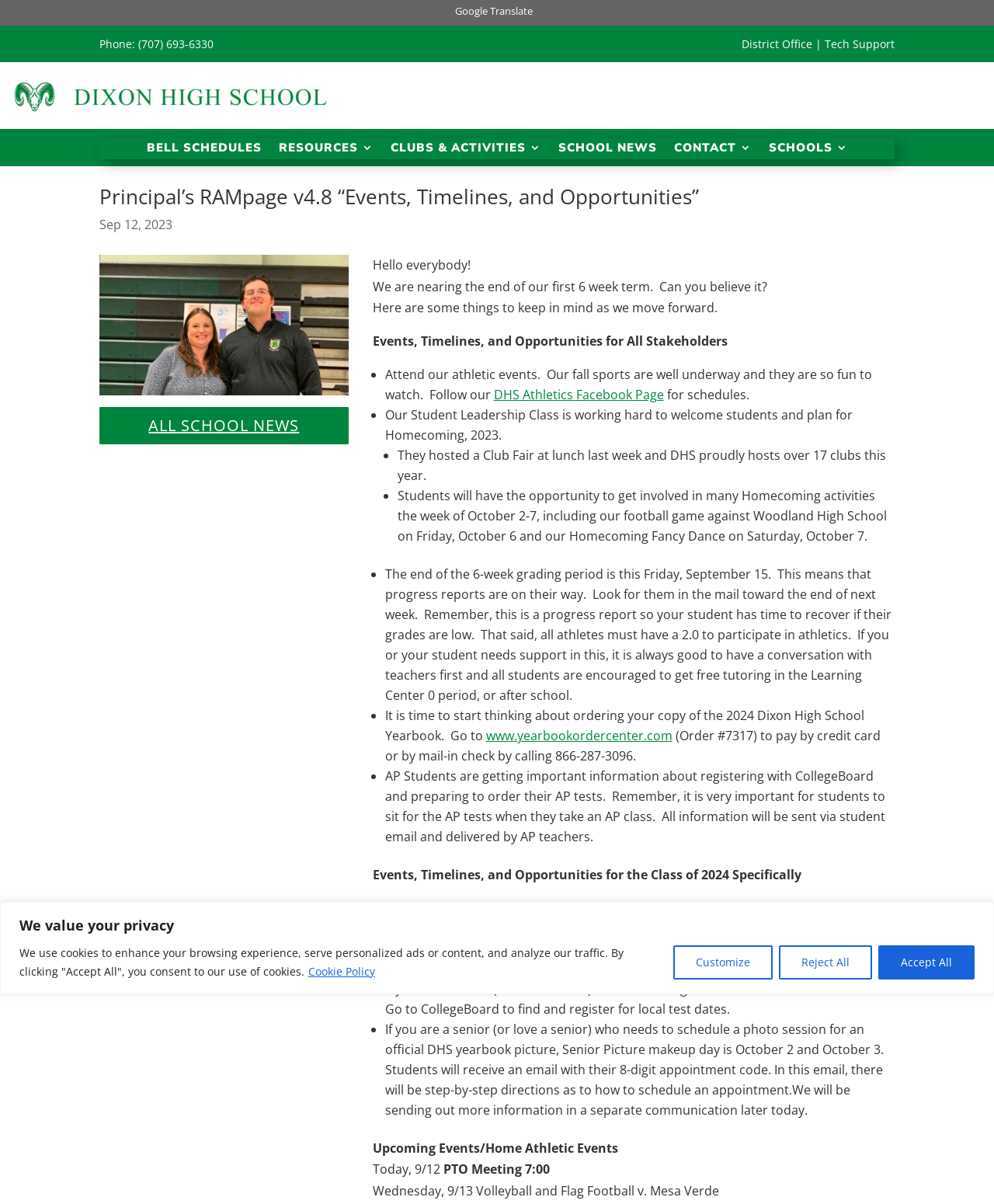Please identify the bounding box coordinates of the clickable area that will fulfill the following instruction: "Click the BELL SCHEDULES link". The coordinates should be in the format of four float numbers between 0 and 1, i.e., [left, top, right, bottom].

[0.147, 0.118, 0.263, 0.132]